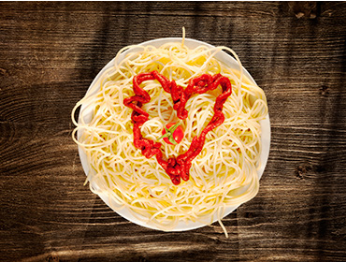Answer the question with a single word or phrase: 
What is the material of the background?

Rustic wooden